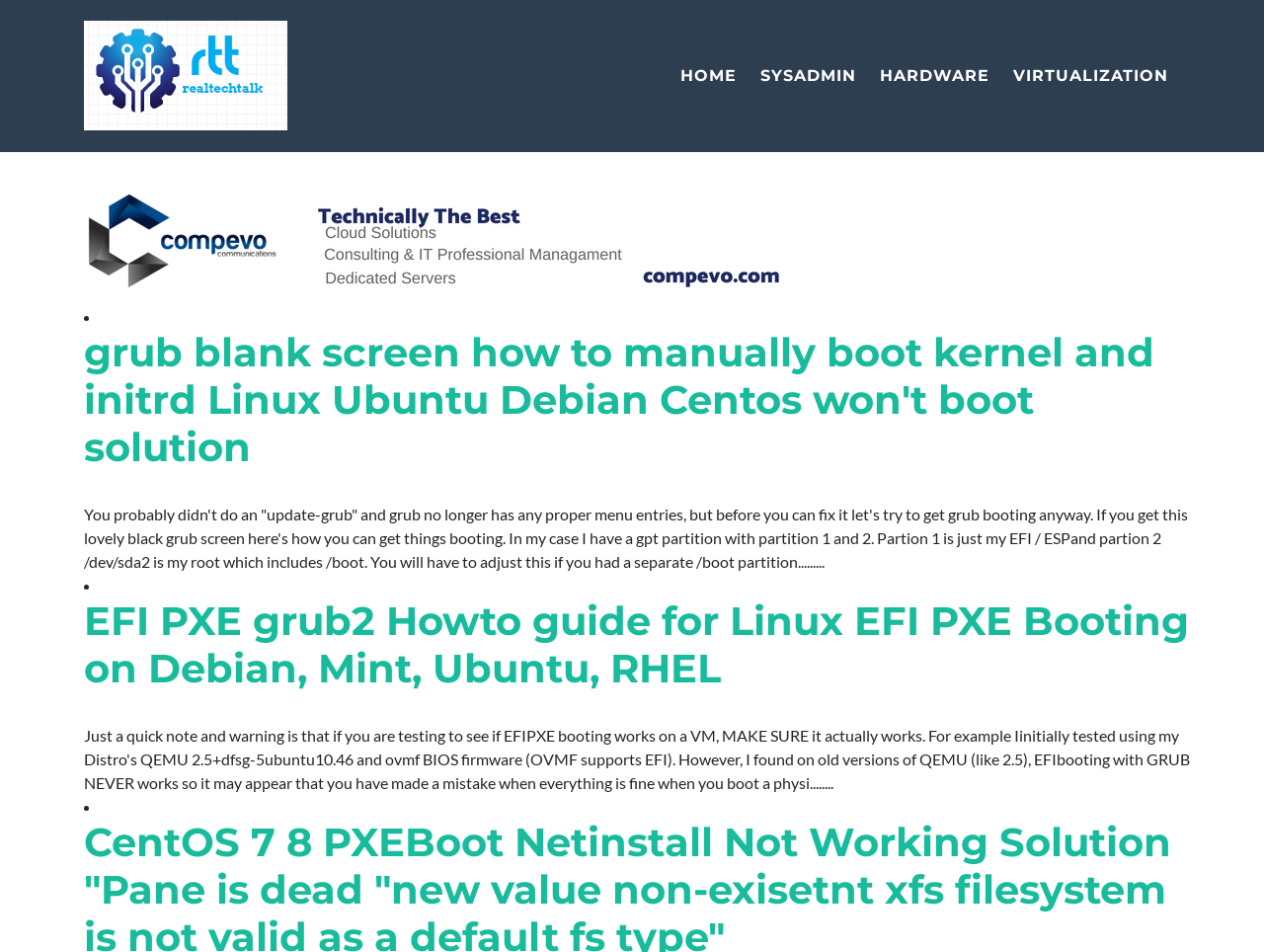How many main navigation links are there?
Relying on the image, give a concise answer in one word or a brief phrase.

4